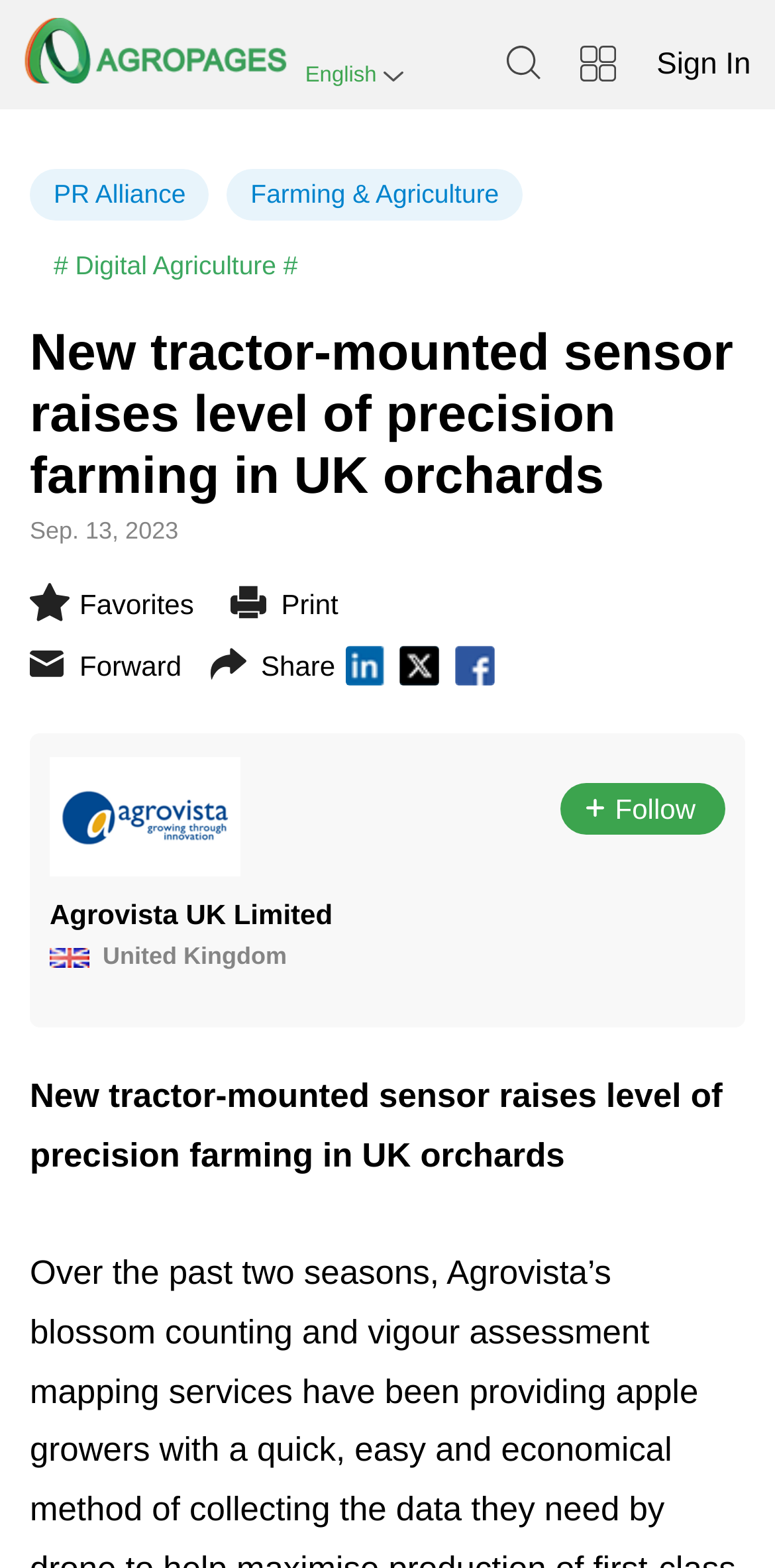Based on the element description parent_node: Sign In, identify the bounding box of the UI element in the given webpage screenshot. The coordinates should be in the format (top-left x, top-left y, bottom-right x, bottom-right y) and must be between 0 and 1.

[0.654, 0.03, 0.698, 0.053]